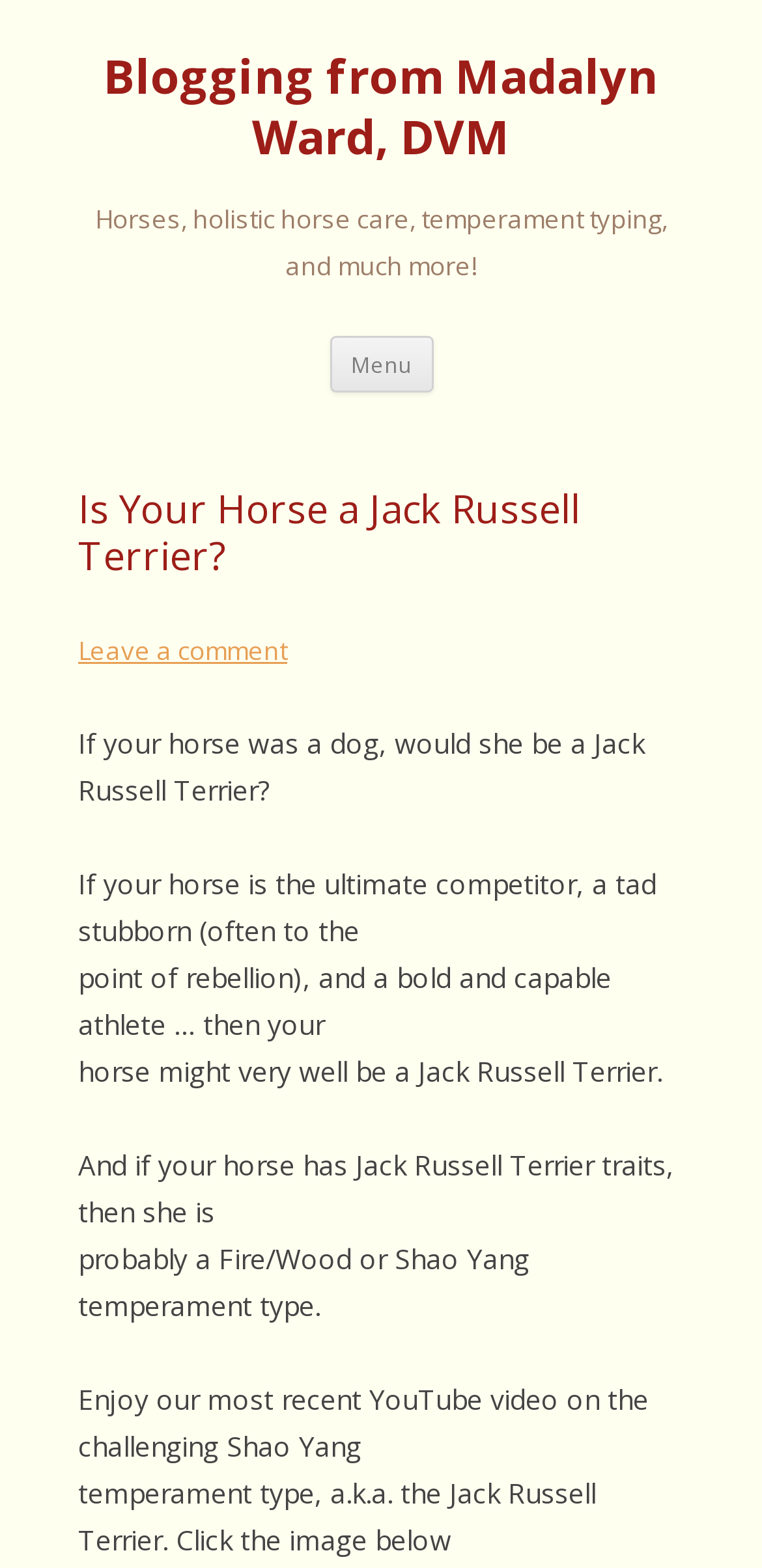Provide the bounding box coordinates of the HTML element this sentence describes: "Menu". The bounding box coordinates consist of four float numbers between 0 and 1, i.e., [left, top, right, bottom].

[0.432, 0.214, 0.568, 0.251]